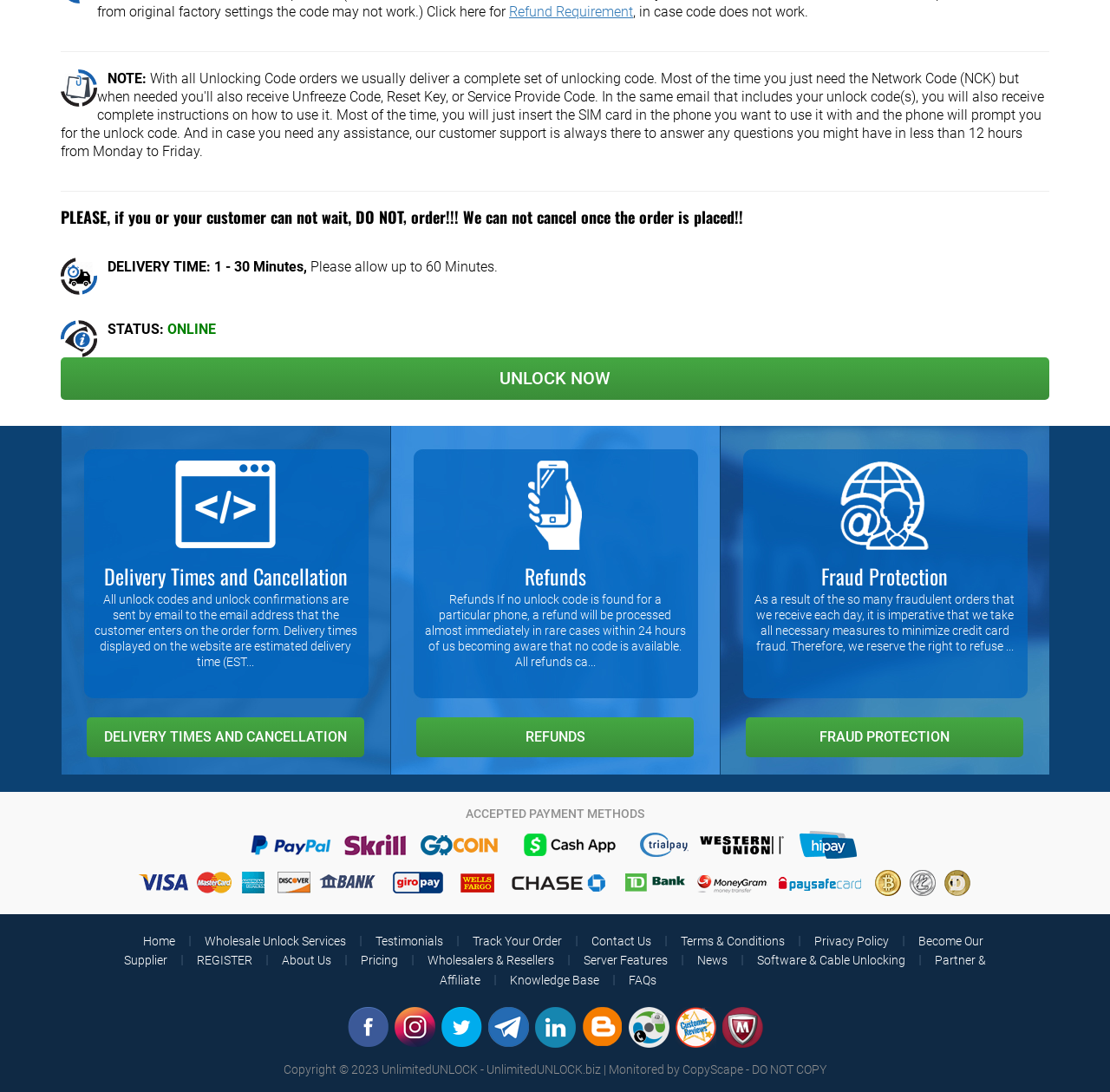Locate the bounding box coordinates of the clickable region necessary to complete the following instruction: "View the TERMS & CONDITIONS". Provide the coordinates in the format of four float numbers between 0 and 1, i.e., [left, top, right, bottom].

[0.613, 0.855, 0.707, 0.868]